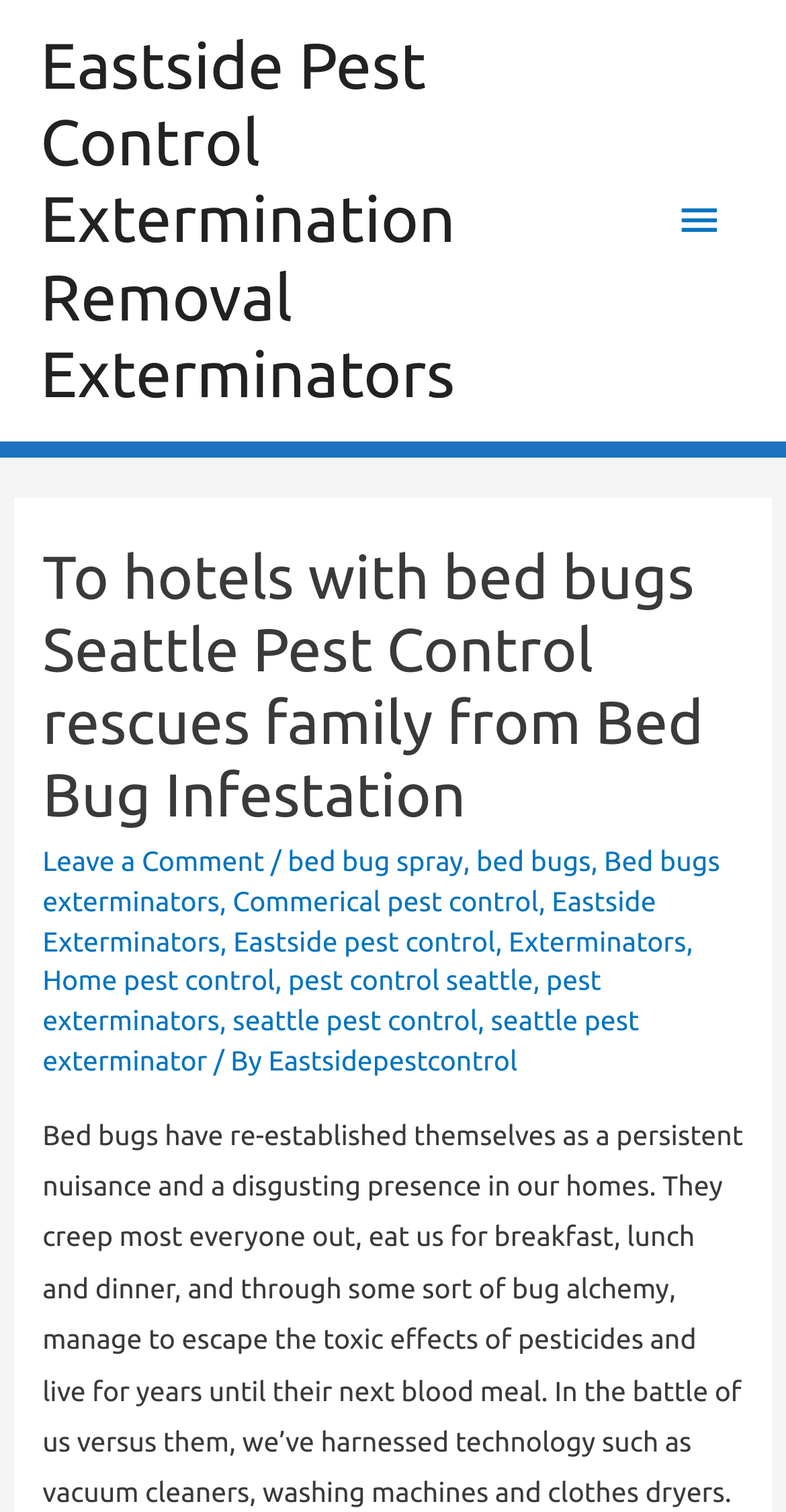Determine the bounding box coordinates of the area to click in order to meet this instruction: "Check the Student Info page".

None